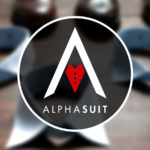Describe the image with as much detail as possible.

The image prominently features the logo of AlphaSuit, showcasing a sleek design that embodies sophistication and style. The logo consists of a stylized letter "A" with sharp angles, enhanced by a vibrant red bow tie in the center, symbolizing elegance and tailoring expertise. Beneath the emblem, the brand name "ALPHASUIT" is displayed in bold, modern typography, reinforcing the brand's commitment to custom suits of exceptional quality. In the background, blurred outlines of various tailoring tools can be seen, evoking a sense of craftsmanship and attention to detail that AlphaSuit promises to its clients. This visual encapsulates the essence of personalized elegance in men's fashion, inviting potential customers to experience the unique offerings of AlphaSuit.